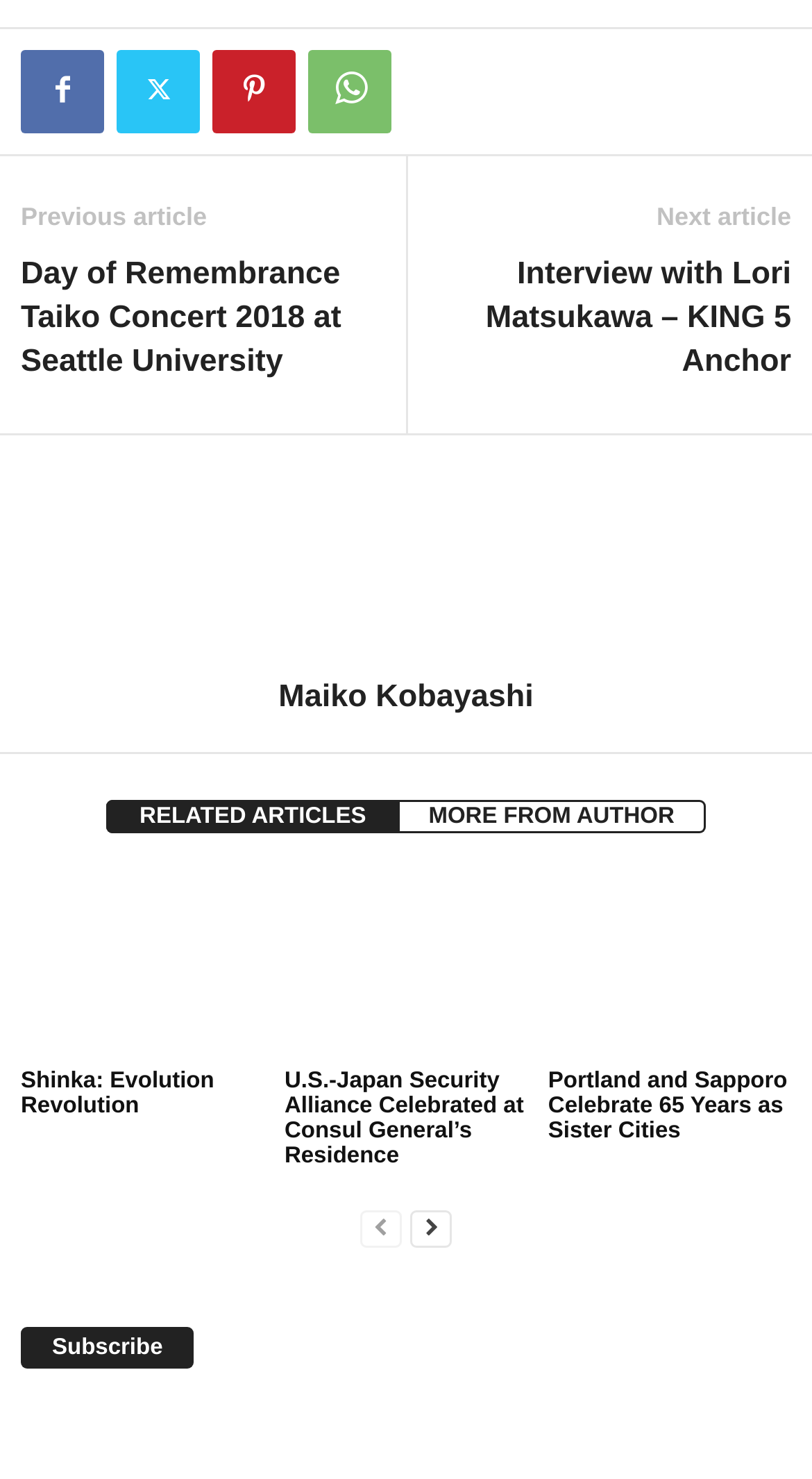Predict the bounding box of the UI element that fits this description: "parent_node: Maiko Kobayashi aria-label="author-photo"".

[0.026, 0.308, 0.974, 0.444]